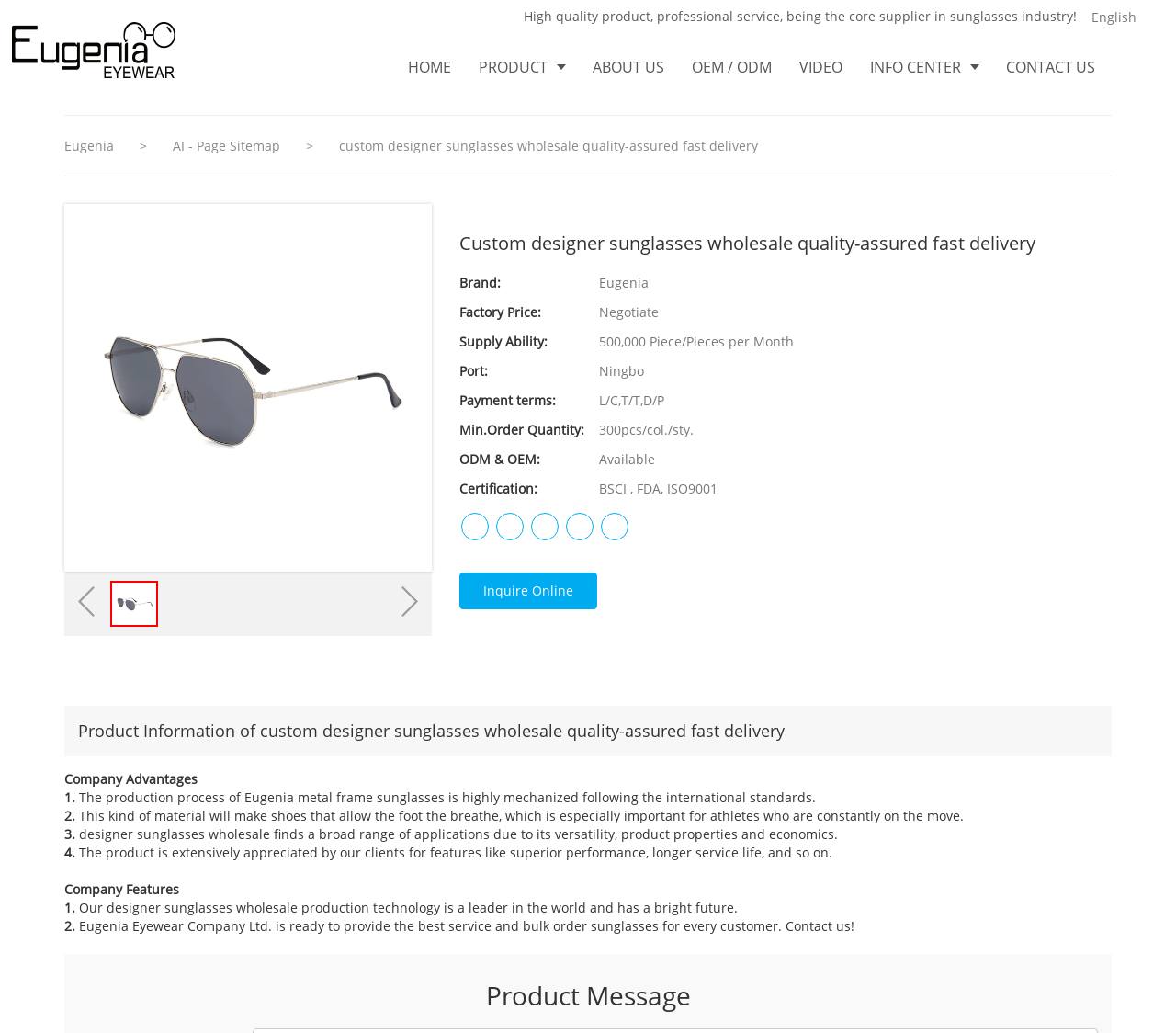Determine the bounding box coordinates of the UI element described by: "Eugenia".

[0.055, 0.133, 0.097, 0.149]